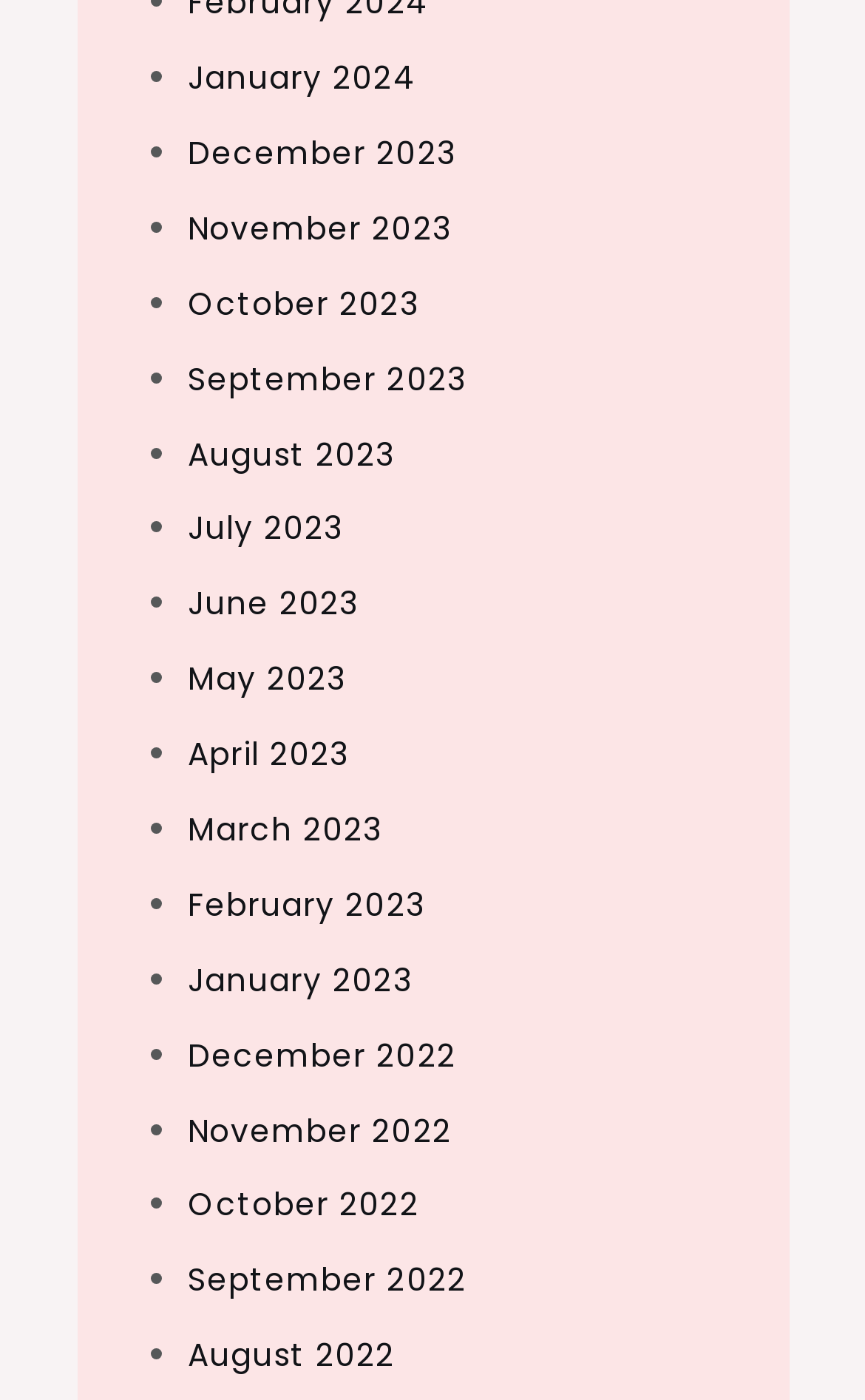Observe the image and answer the following question in detail: What is the earliest month listed?

I looked at the list of links and found that the earliest month listed is January 2022, which is the first link on the webpage.